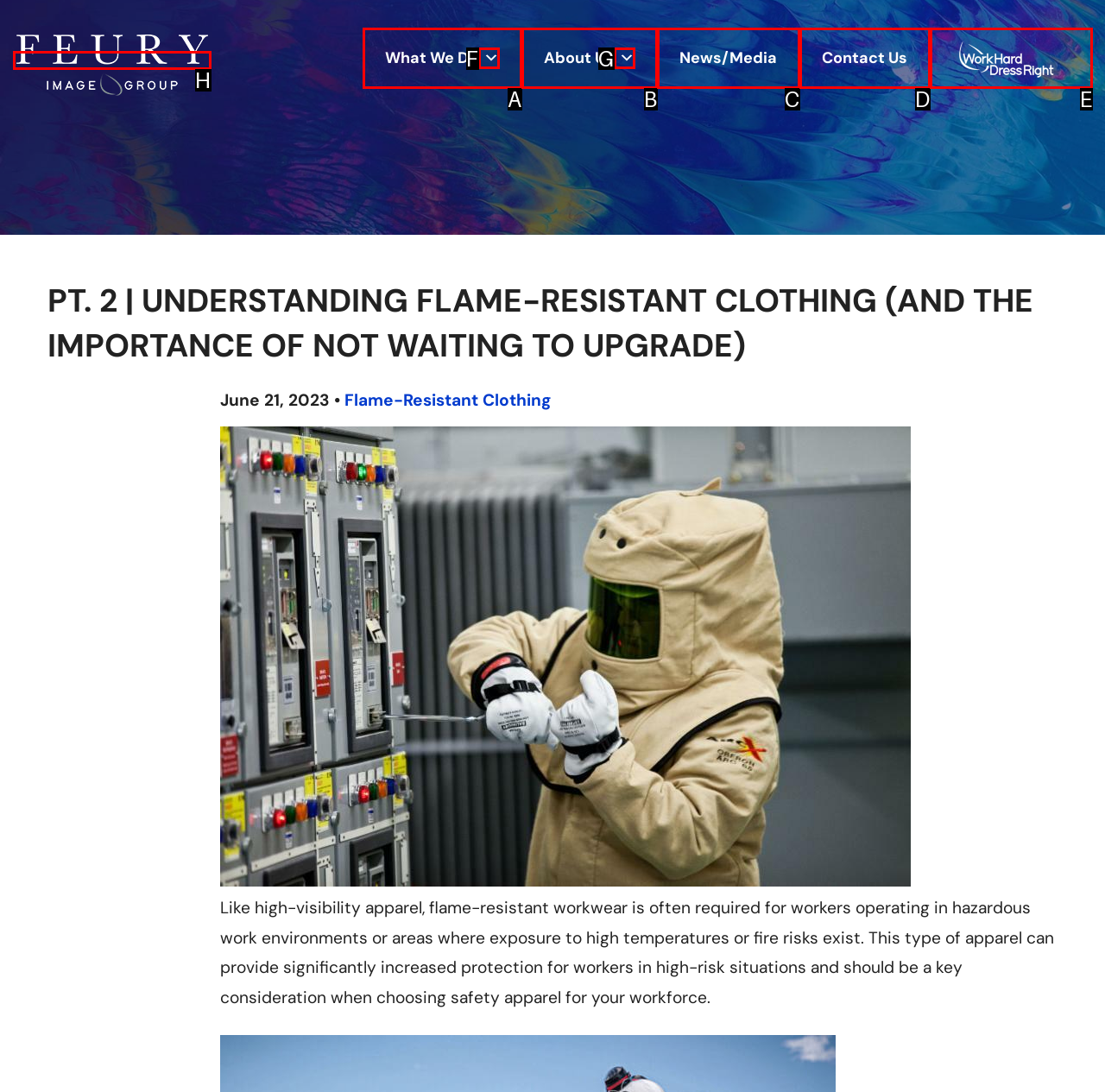Which HTML element fits the description: NC Unemployment Benefits? Respond with the letter of the appropriate option directly.

None